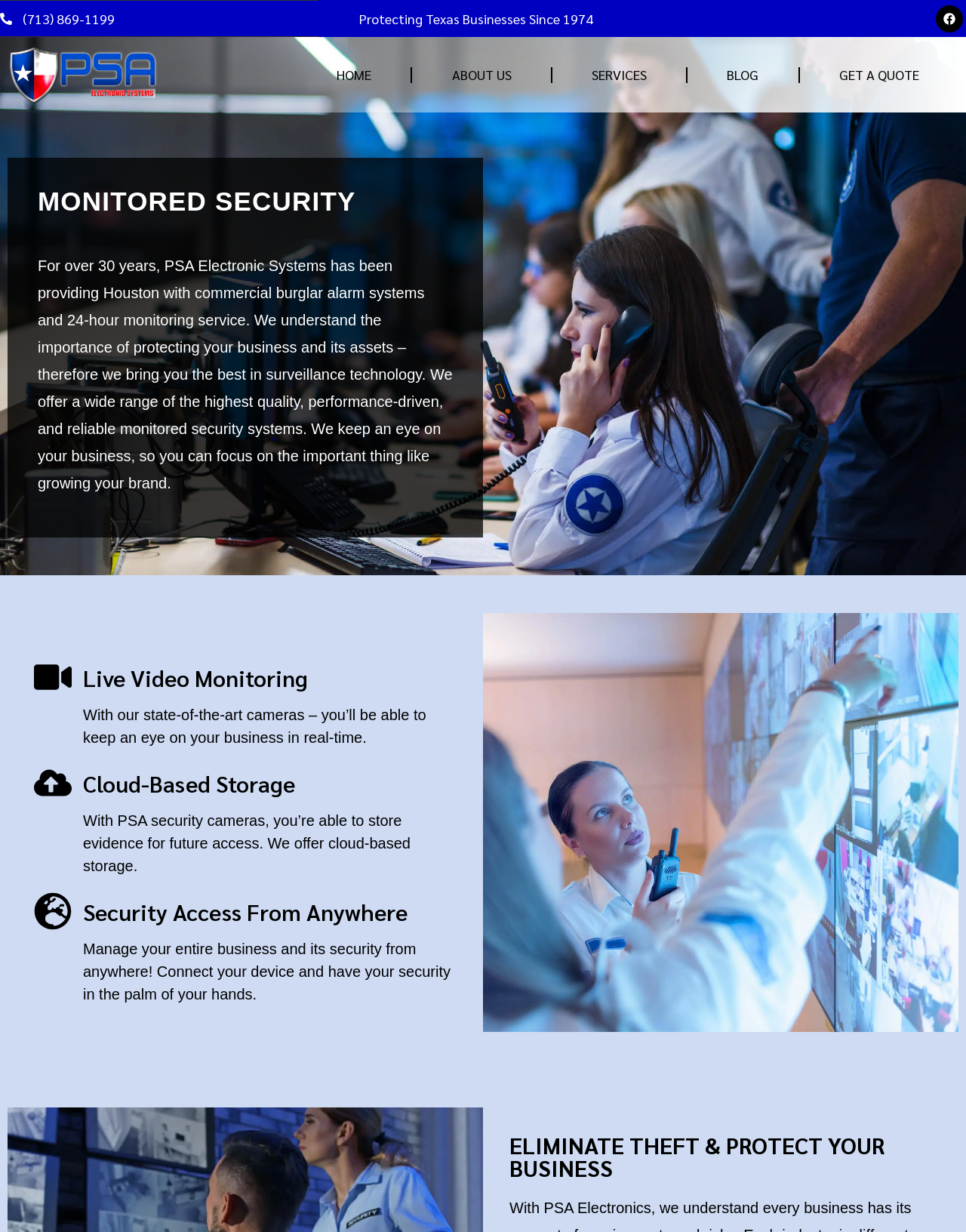What is the purpose of PSA security cameras?
Observe the image and answer the question with a one-word or short phrase response.

to keep an eye on business